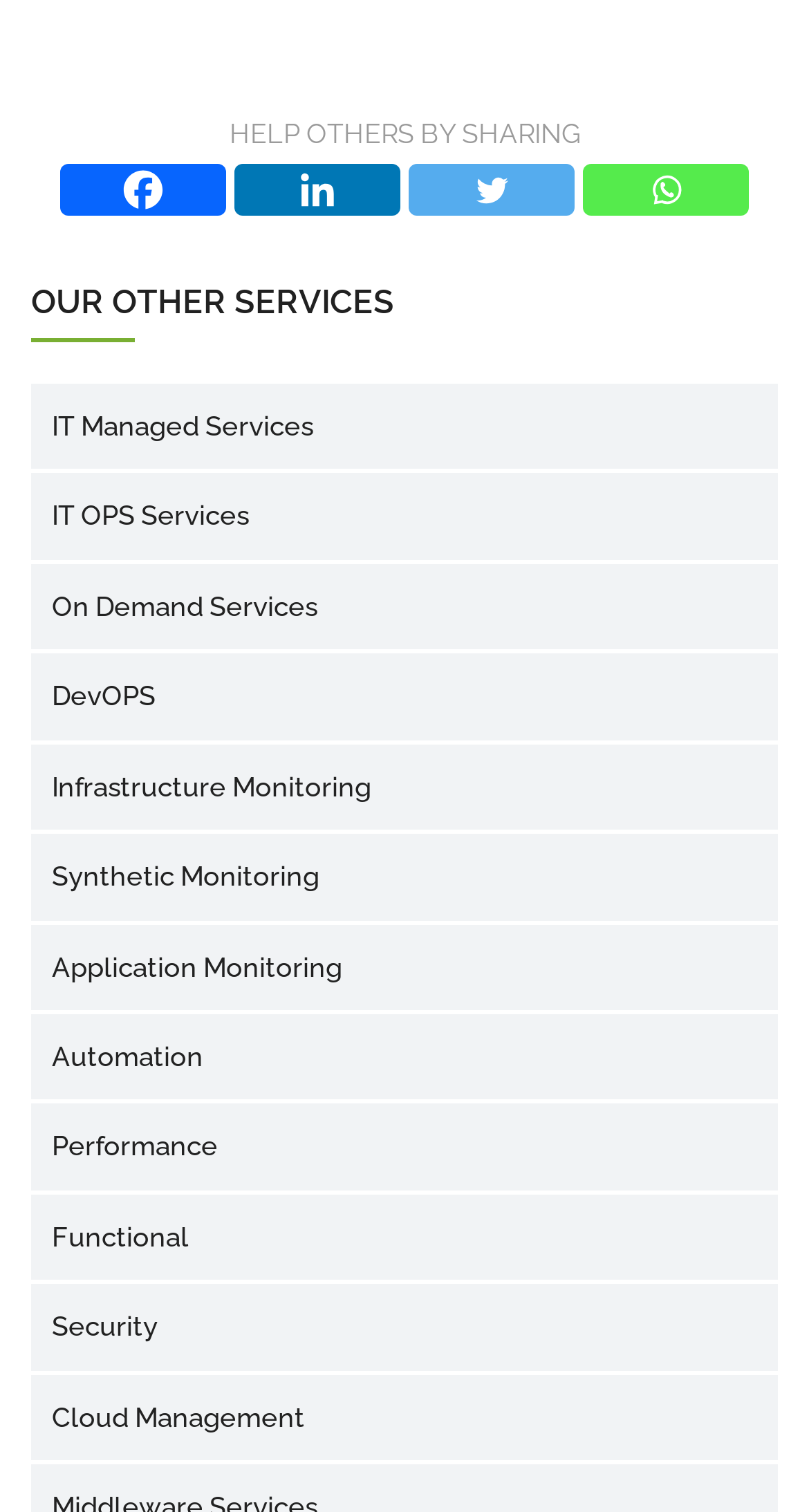Please specify the bounding box coordinates of the region to click in order to perform the following instruction: "Explore IT Managed Services".

[0.038, 0.254, 0.962, 0.311]